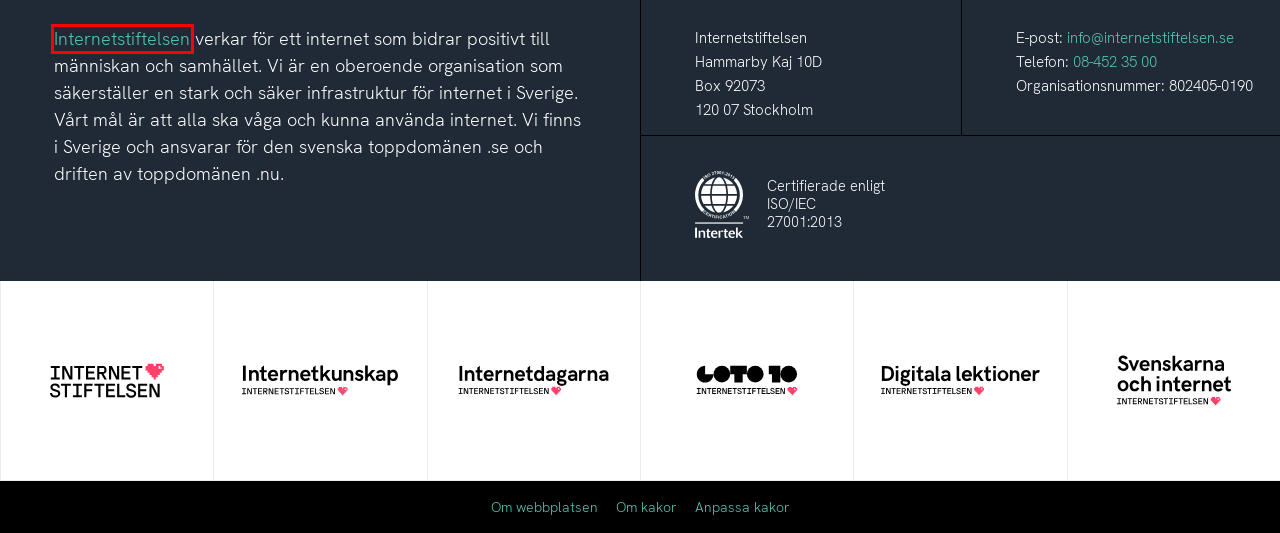You are given a webpage screenshot where a red bounding box highlights an element. Determine the most fitting webpage description for the new page that loads after clicking the element within the red bounding box. Here are the candidates:
A. Svenskarna och internet | Internetstiftelsen
B. Internetdagarna | Konferens online | 25–26 november 2024
C. Om kakor | Internetmuseum
D. Internetstiftelsen
E. Digitala lektioner | En öppen lärarresurs
F. Om webbplatsen | Internetmuseum
G. Goto 10 | Kostnadsfri mötesplats
H. Internetkunskap | Lär dig mer om nätet

D